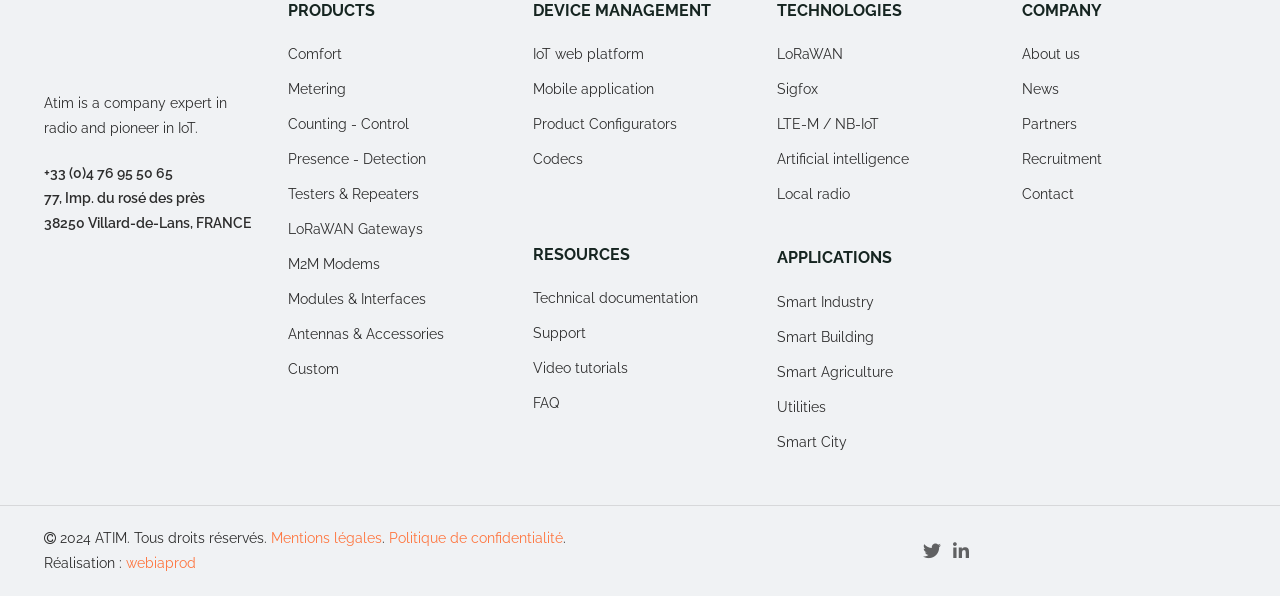Find and specify the bounding box coordinates that correspond to the clickable region for the instruction: "Learn about 'Smart Industry' applications".

[0.607, 0.486, 0.775, 0.545]